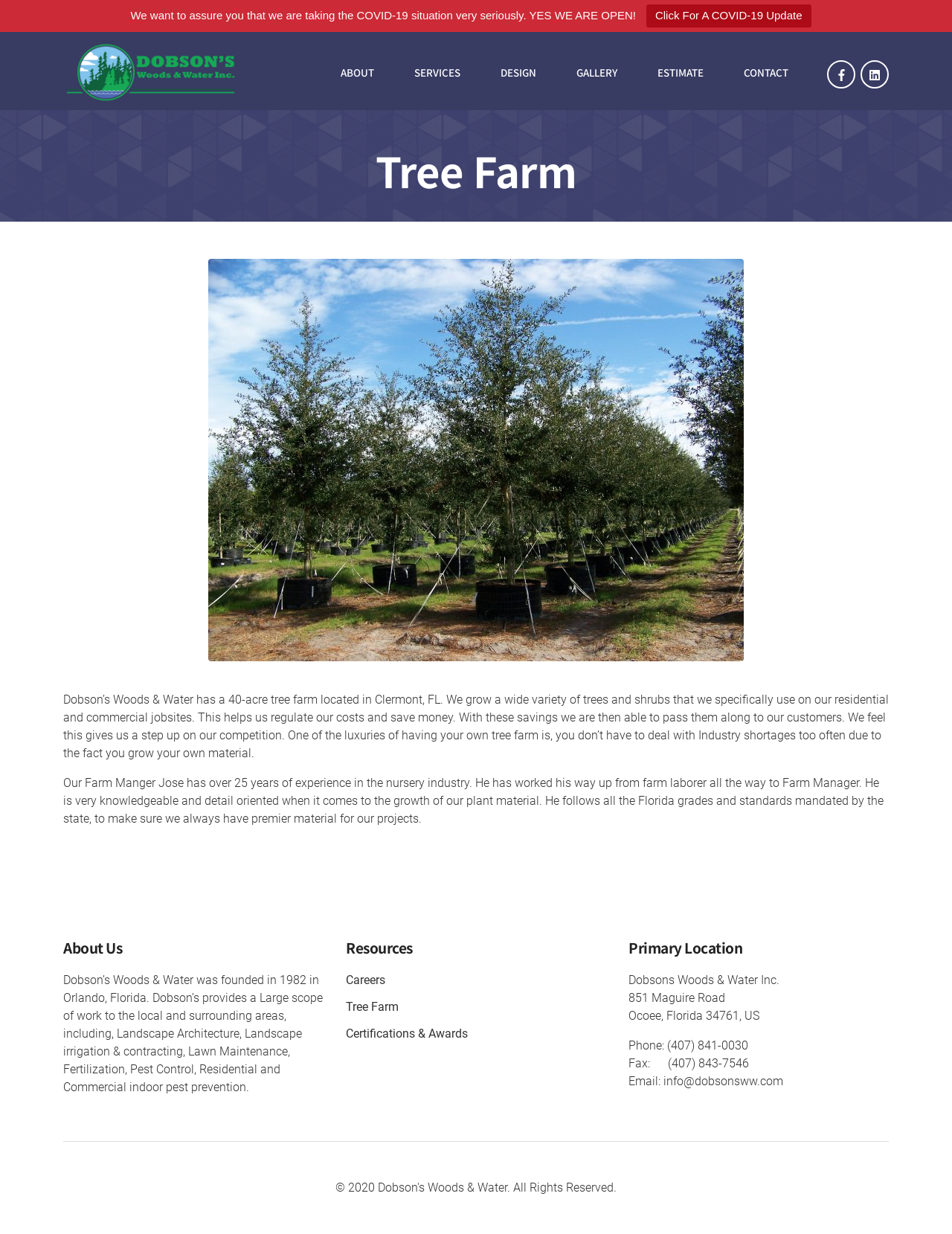Explain the webpage's layout and main content in detail.

The webpage is about Tree Farm, a company that grows and provides trees and shrubs for residential and commercial projects. At the top of the page, there is a prominent message assuring visitors that the company is taking the COVID-19 situation seriously and is open for business. Below this message, there is a link to a COVID-19 update.

The top navigation menu consists of seven links: Home, About, Services, Design, Gallery, Estimate, and Contact. Each link has an associated image, with the Home link featuring a small icon.

The main content area is divided into two sections. The left section features a heading "Tree Farm" and a large image that takes up most of the section. Below the image, there are two paragraphs of text describing the company's tree farm, its location, and its benefits.

The right section is divided into three subsections: About Us, Resources, and Primary Location. The About Us section provides a brief history of the company, its services, and its scope of work. The Resources section features three links: Careers, Tree Farm, and Certifications & Awards. The Primary Location section displays the company's address, phone number, fax number, and email address.

At the bottom of the page, there are two social media links: Facebook and LinkedIn.